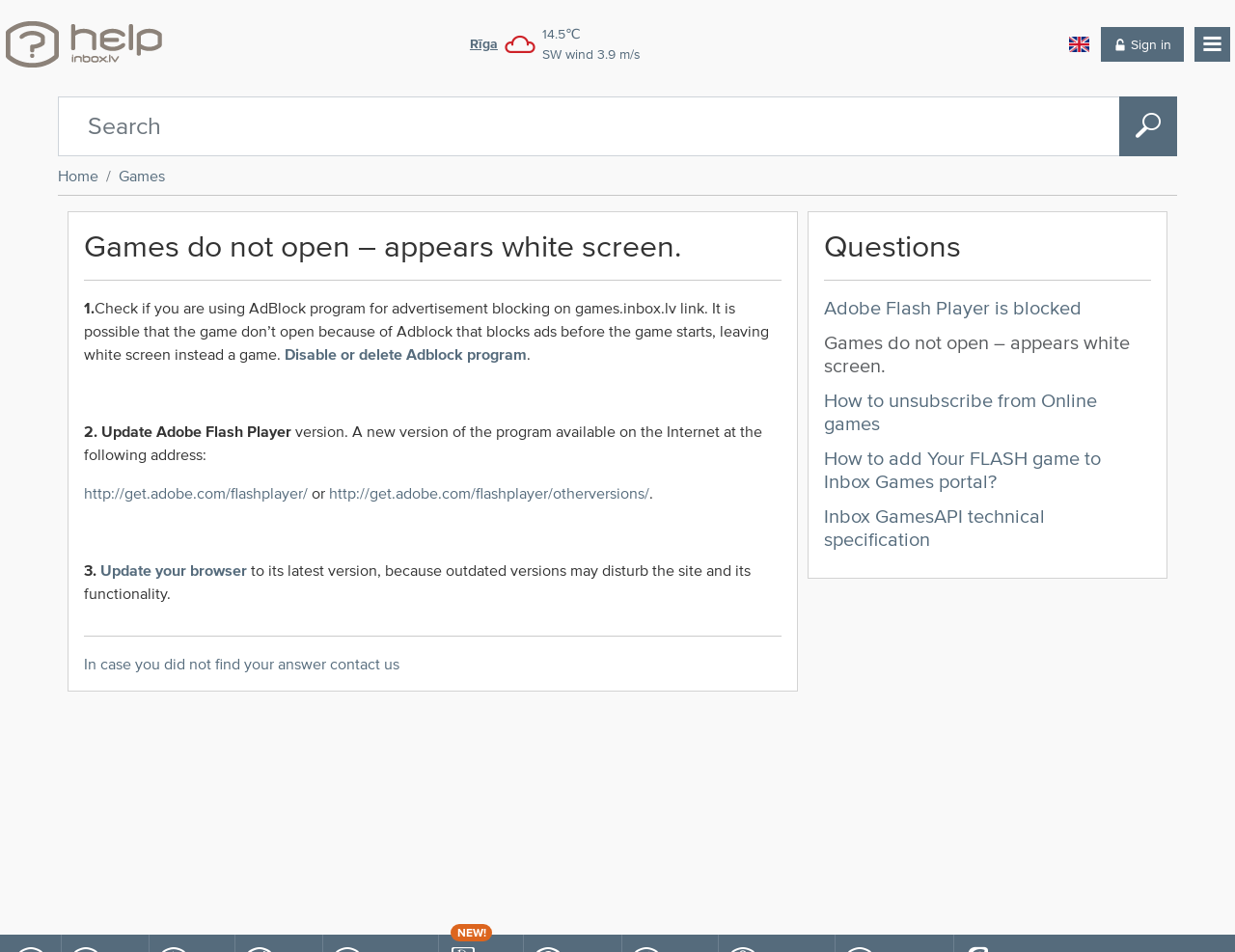How many steps are provided to solve the issue?
Please answer the question as detailed as possible.

The page provides three steps to solve the issue of games not opening. The steps are: checking if AdBlock is blocking the game, updating Adobe Flash Player, and updating the browser to its latest version.